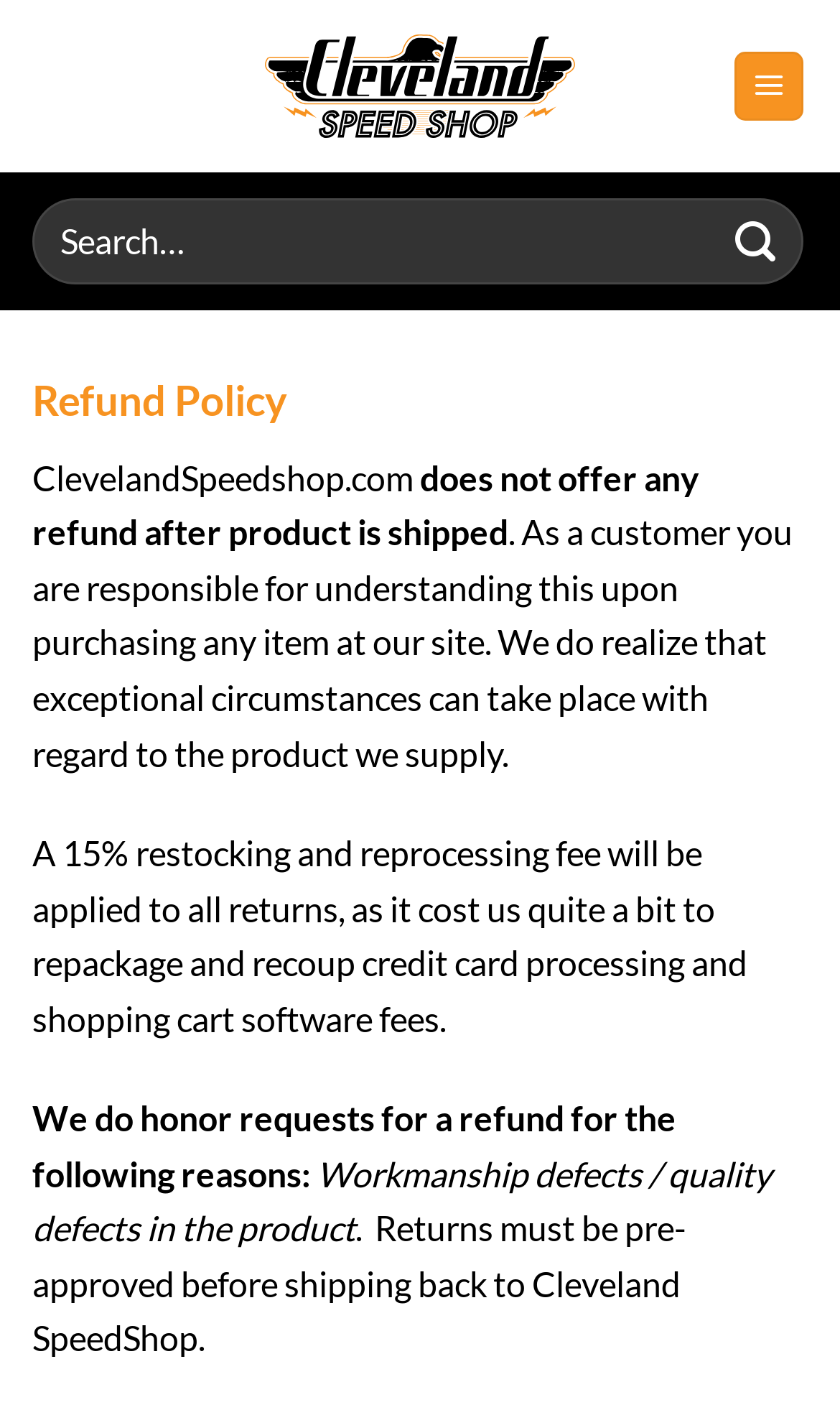Determine the bounding box for the UI element that matches this description: "aria-label="Menu"".

[0.874, 0.036, 0.958, 0.086]